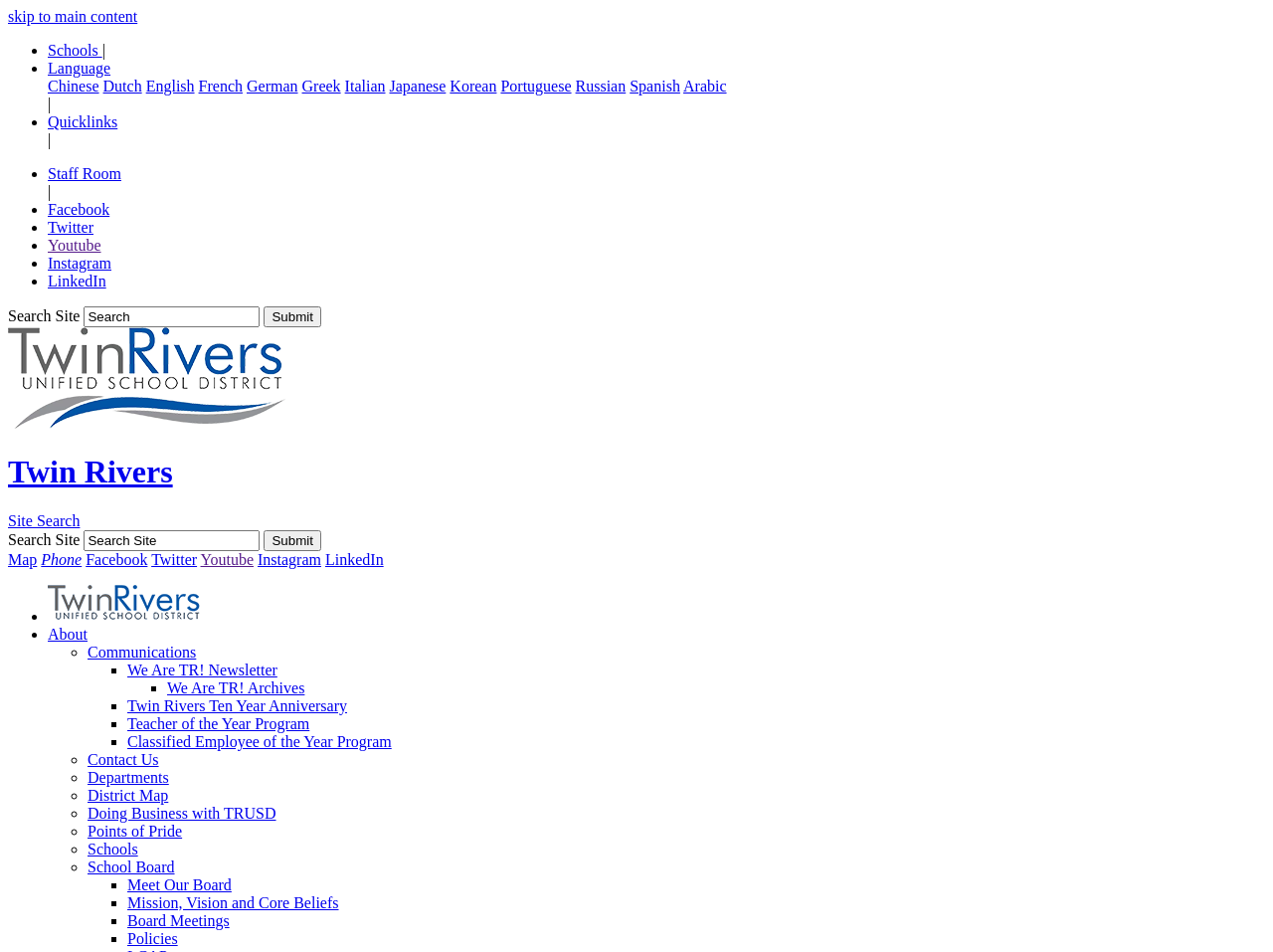Kindly determine the bounding box coordinates of the area that needs to be clicked to fulfill this instruction: "Search the site".

[0.066, 0.322, 0.204, 0.344]